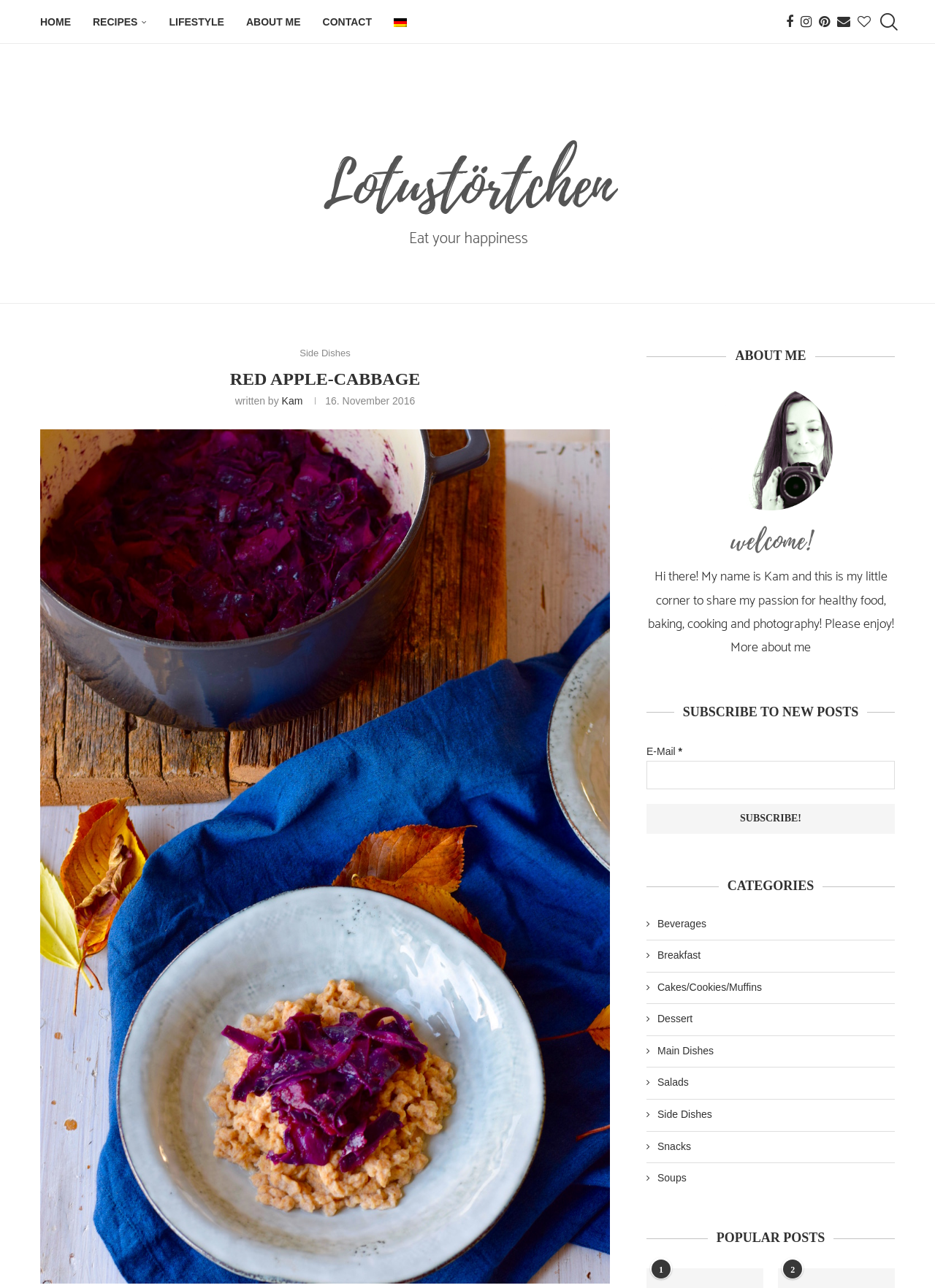What is the purpose of the textbox in the 'SUBSCRIBE TO NEW POSTS' section? Please answer the question using a single word or phrase based on the image.

To enter E-Mail